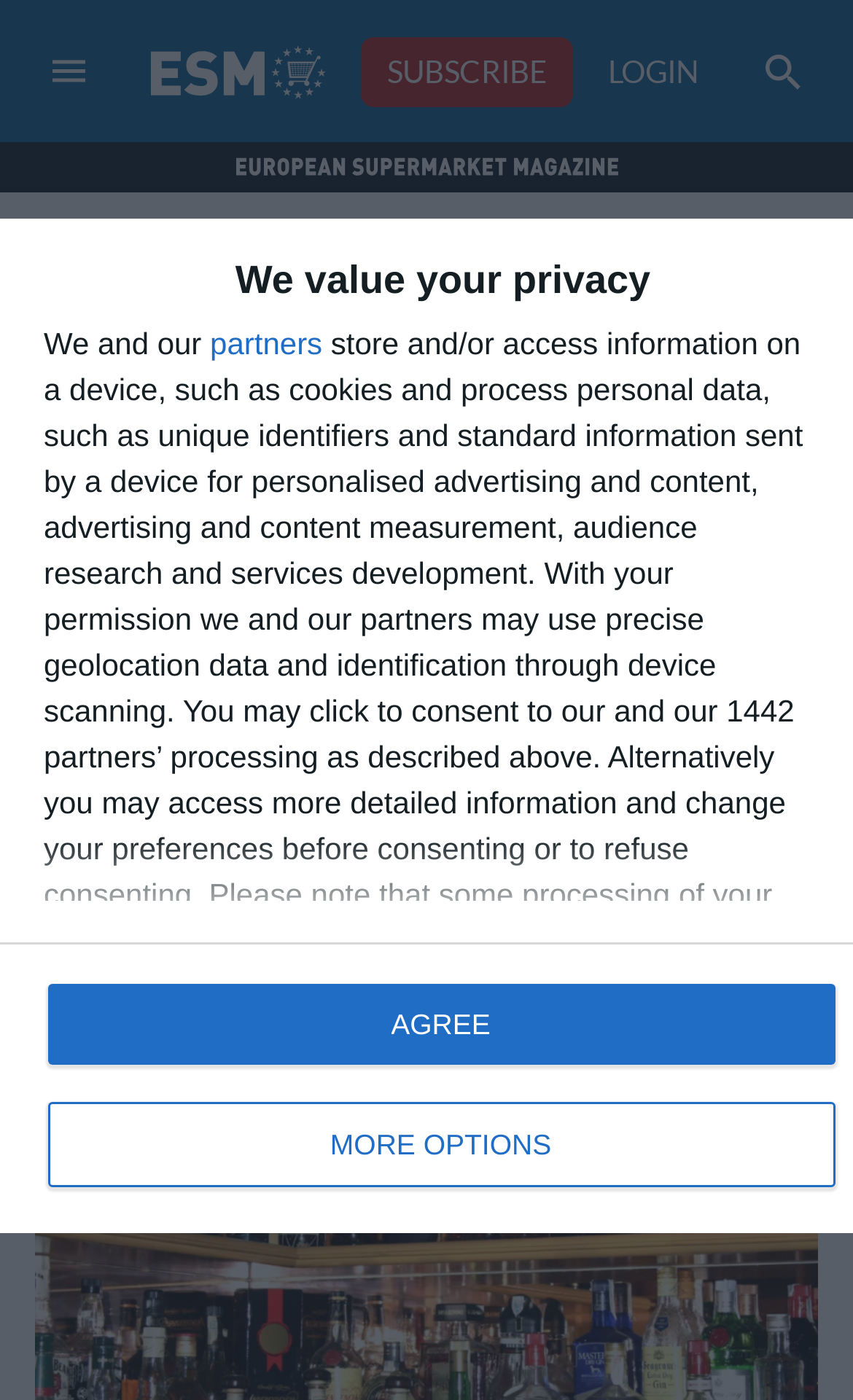Look at the image and give a detailed response to the following question: Is there a search function on the webpage?

I found the search function by looking at the button element with the image 'Search Button', which is located at the top right corner of the webpage. The presence of this button indicates that there is a search function on the webpage.